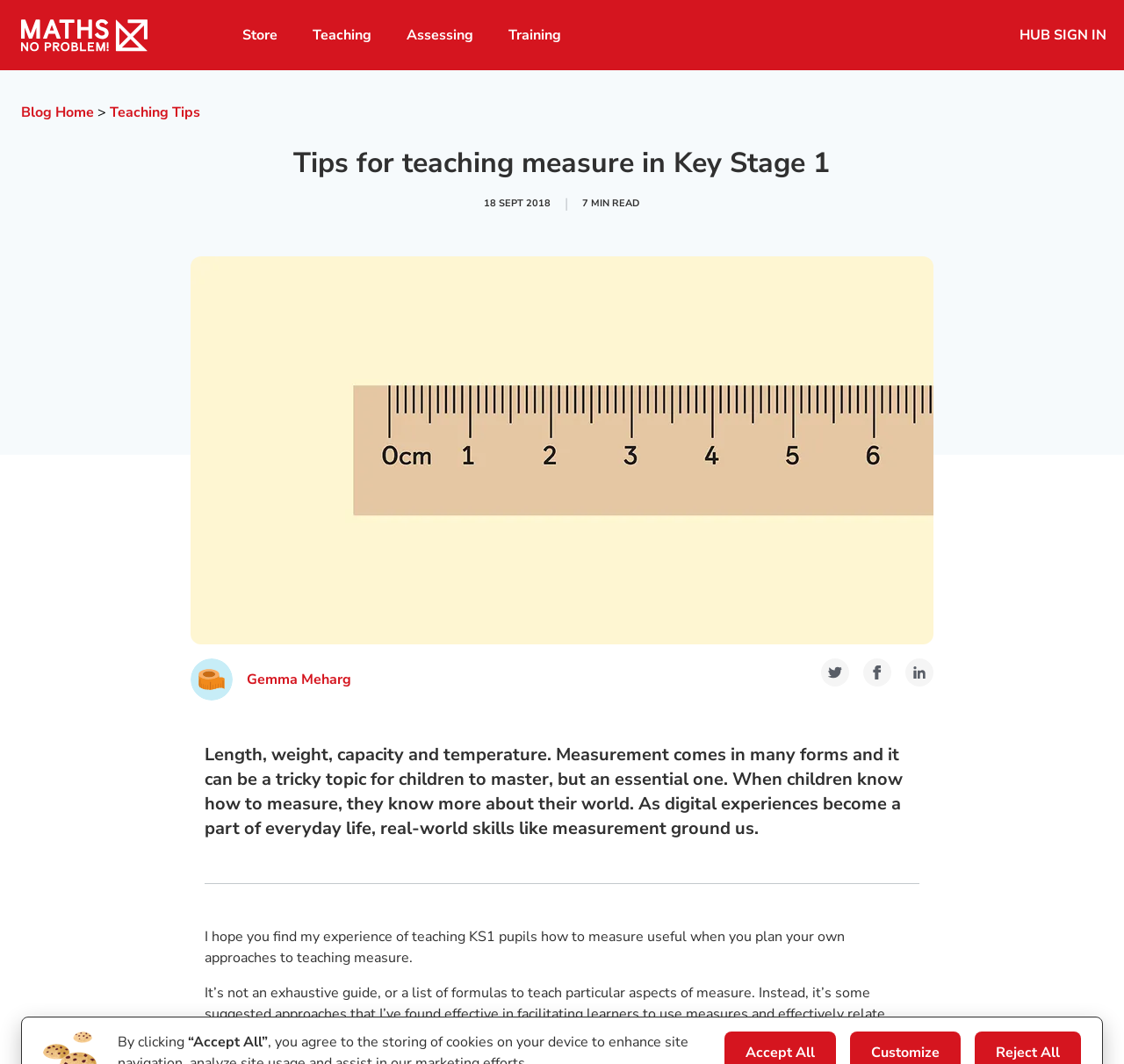What is the date of the blog post?
Using the screenshot, give a one-word or short phrase answer.

18 Sept 2018